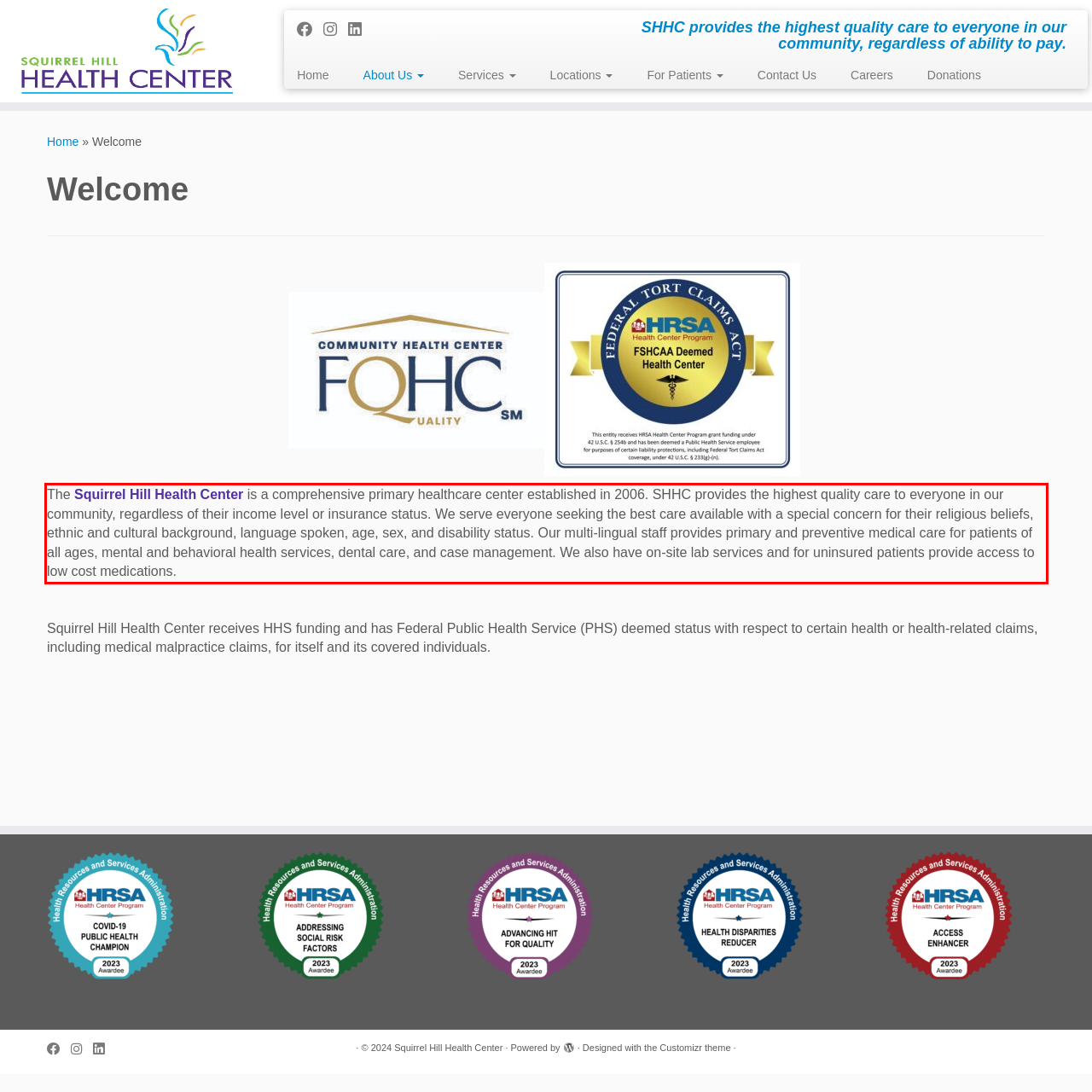Please identify the text within the red rectangular bounding box in the provided webpage screenshot.

The Squirrel Hill Health Center is a comprehensive primary healthcare center established in 2006. SHHC provides the highest quality care to everyone in our community, regardless of their income level or insurance status. We serve everyone seeking the best care available with a special concern for their religious beliefs, ethnic and cultural background, language spoken, age, sex, and disability status. Our multi-lingual staff provides primary and preventive medical care for patients of all ages, mental and behavioral health services, dental care, and case management. We also have on-site lab services and for uninsured patients provide access to low cost medications.